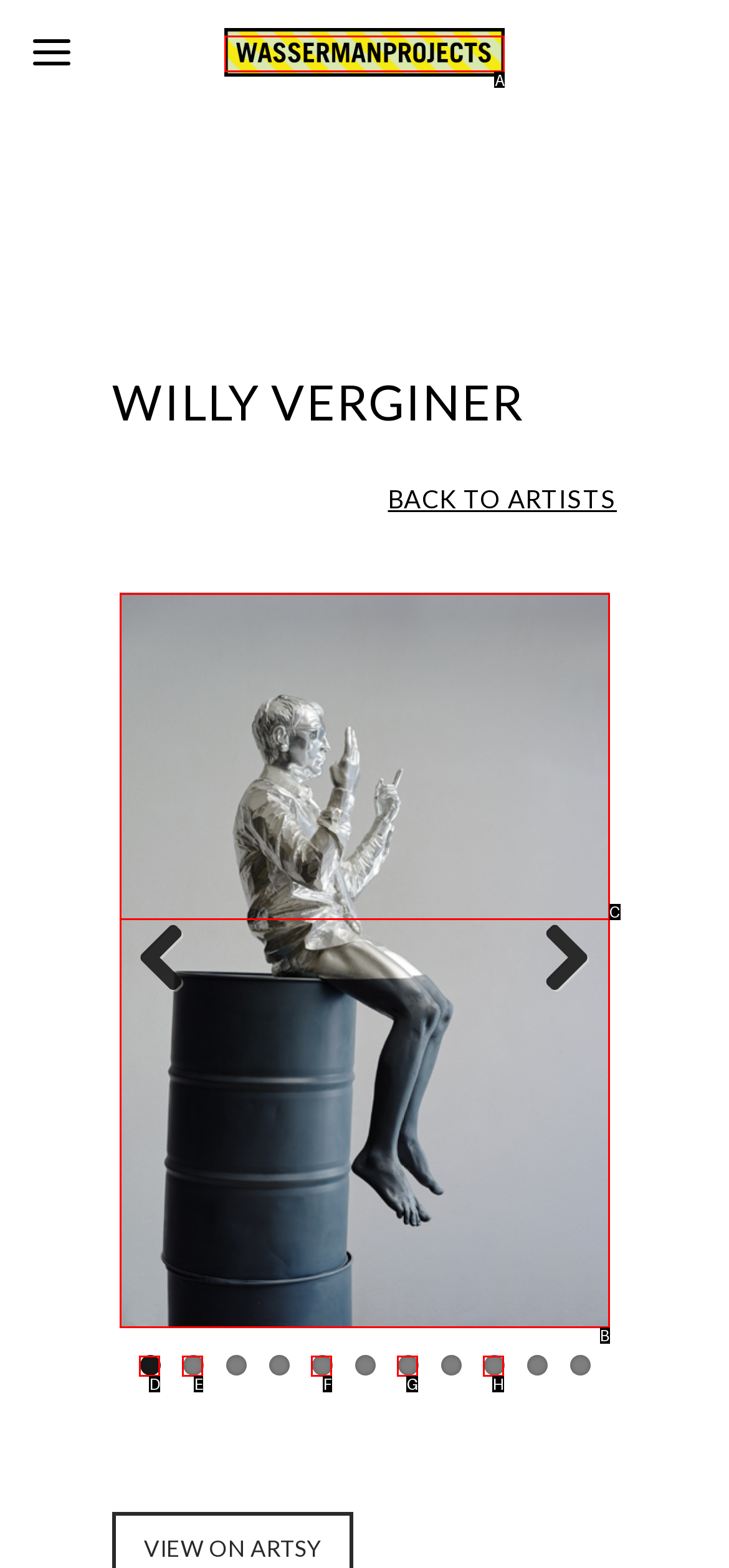Tell me which one HTML element I should click to complete the following task: Click on the logo
Answer with the option's letter from the given choices directly.

A